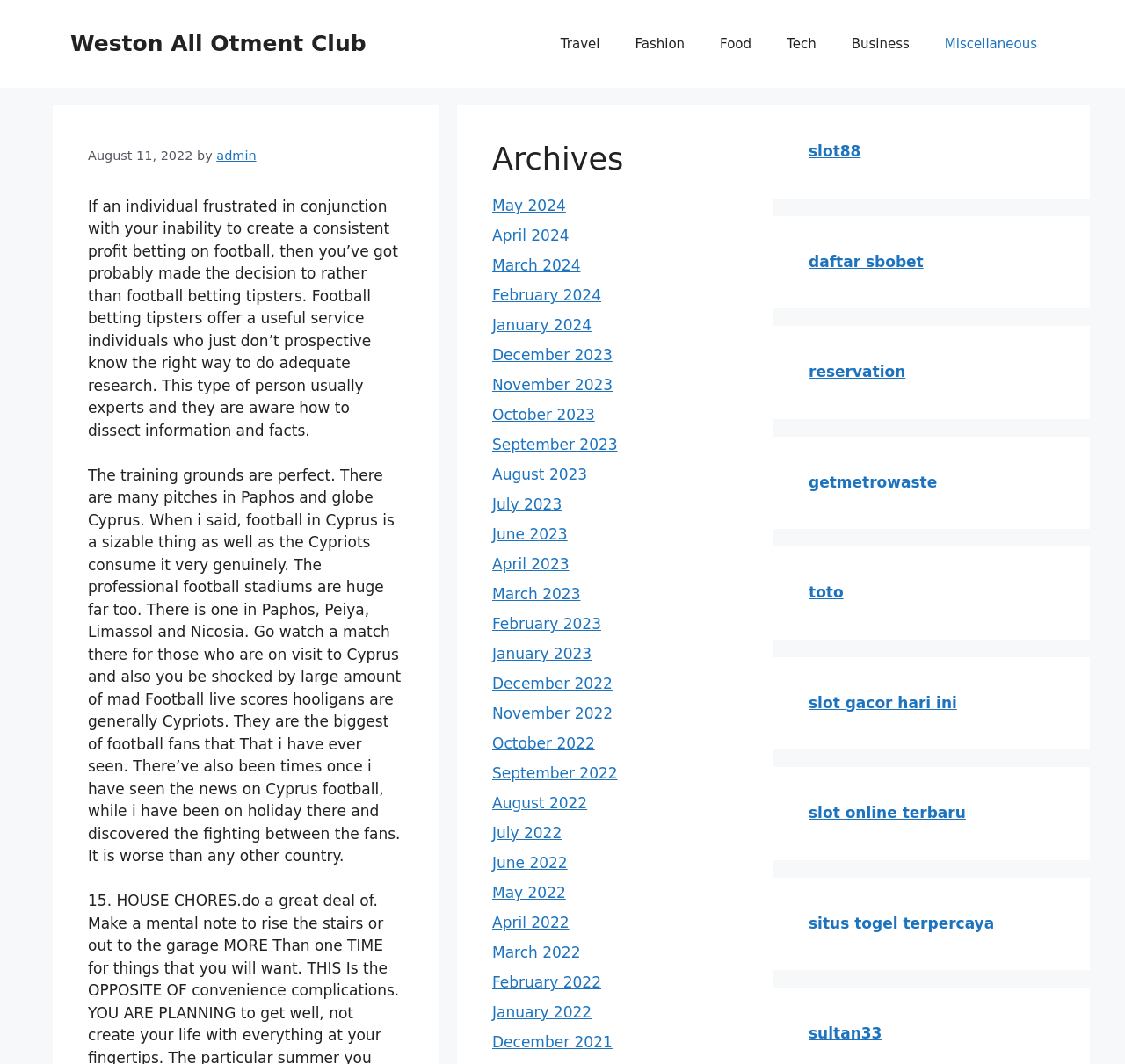Could you highlight the region that needs to be clicked to execute the instruction: "Search for products"?

None